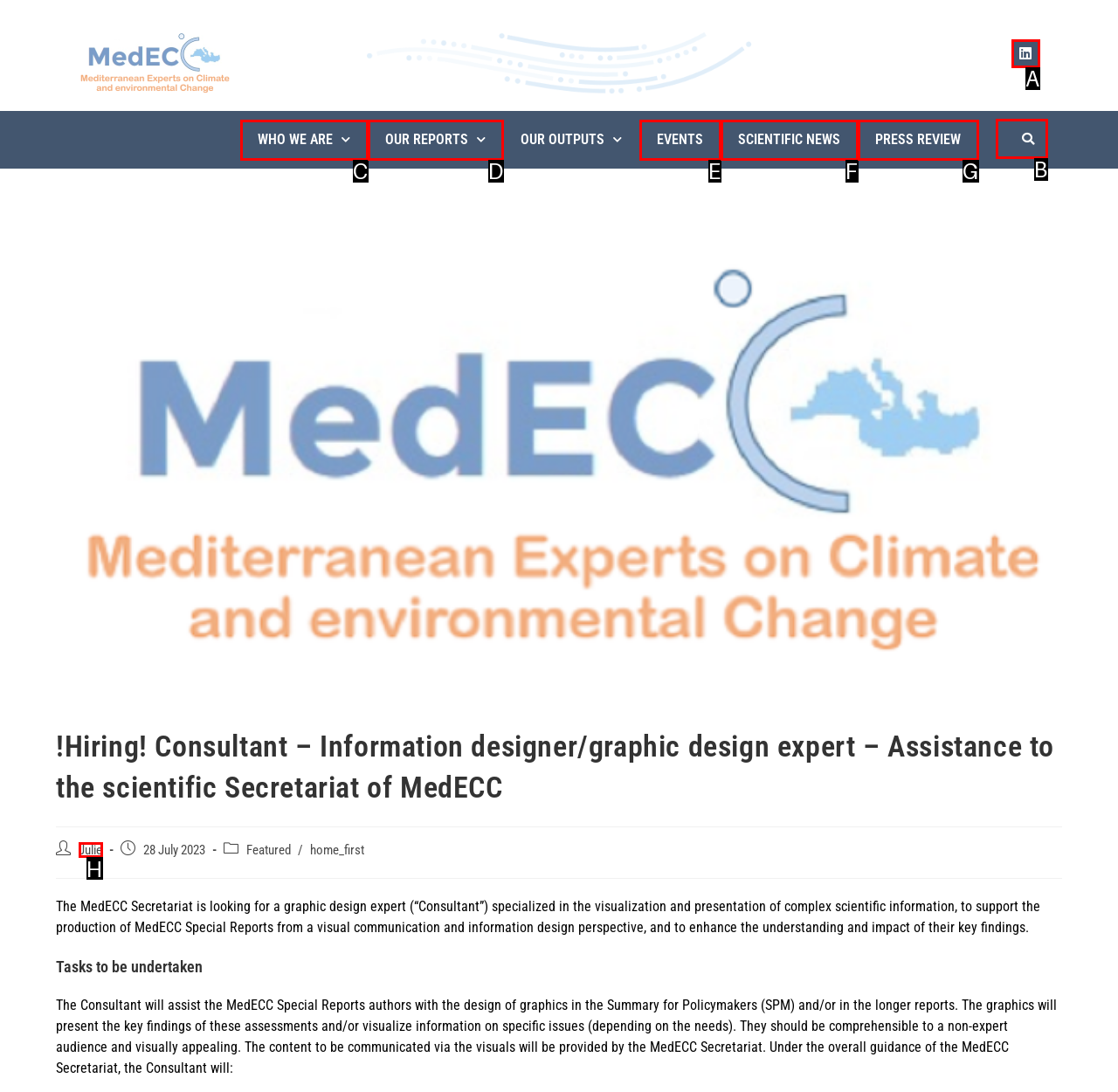Select the correct UI element to click for this task: Search for something.
Answer using the letter from the provided options.

B